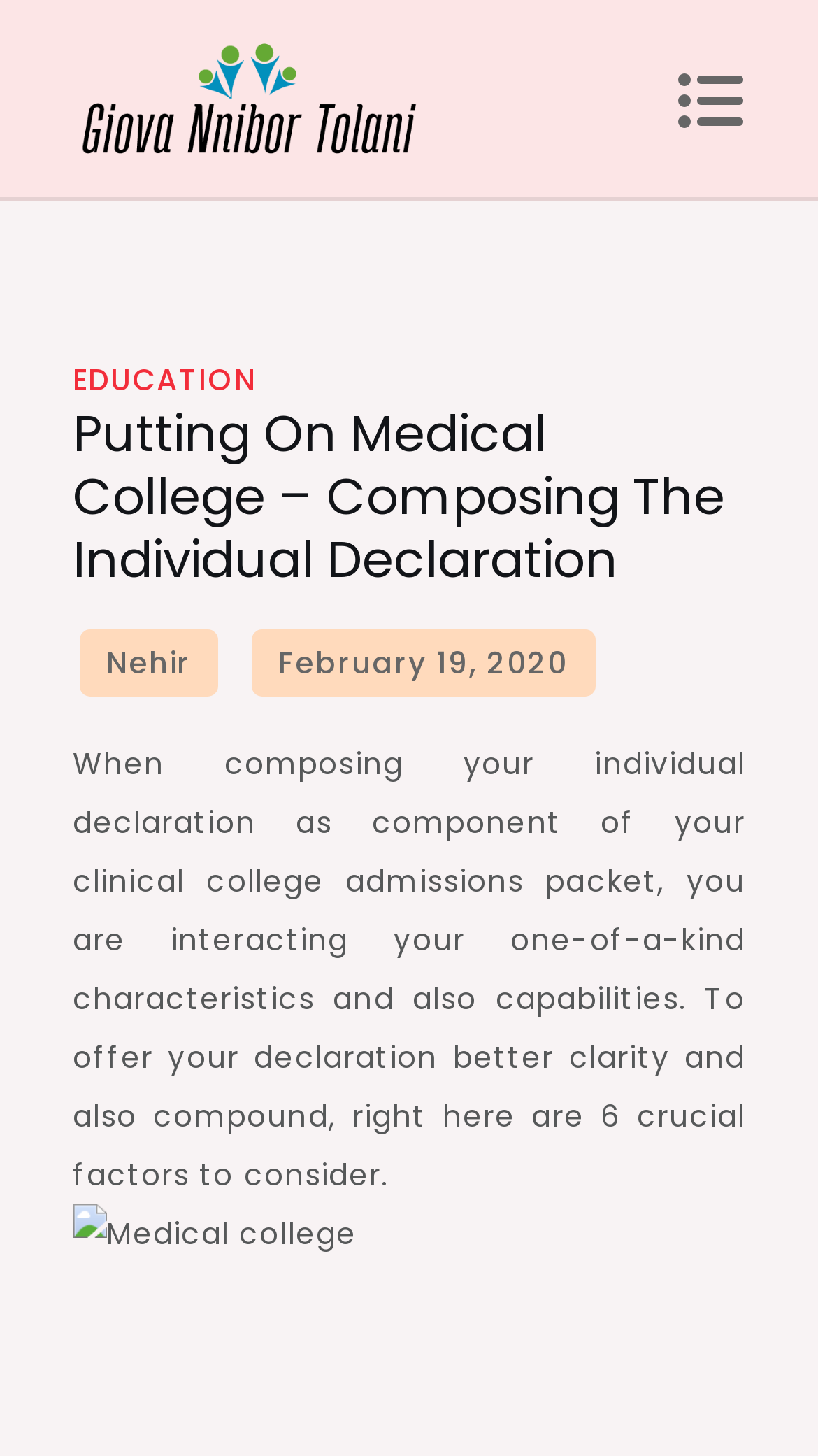Describe the webpage meticulously, covering all significant aspects.

The webpage is about composing a personal statement for medical college admissions. At the top, there is a header section with a title "Putting On Medical College – Composing The Individual Declaration" and a link to "General Information" on the left side, accompanied by an image with the same description. Below the header, there is a button with an icon on the right side.

The main content of the webpage is a paragraph of text that provides guidance on writing a personal statement, highlighting six key factors to consider. This text is positioned below the header and spans across the entire width of the page.

On the left side, there is a navigation menu with links to "EDUCATION" and other sections, which is part of the footer section. Above the navigation menu, there is a link to "Nehir" and another link to a date "February 19, 2020", which is accompanied by a time element.